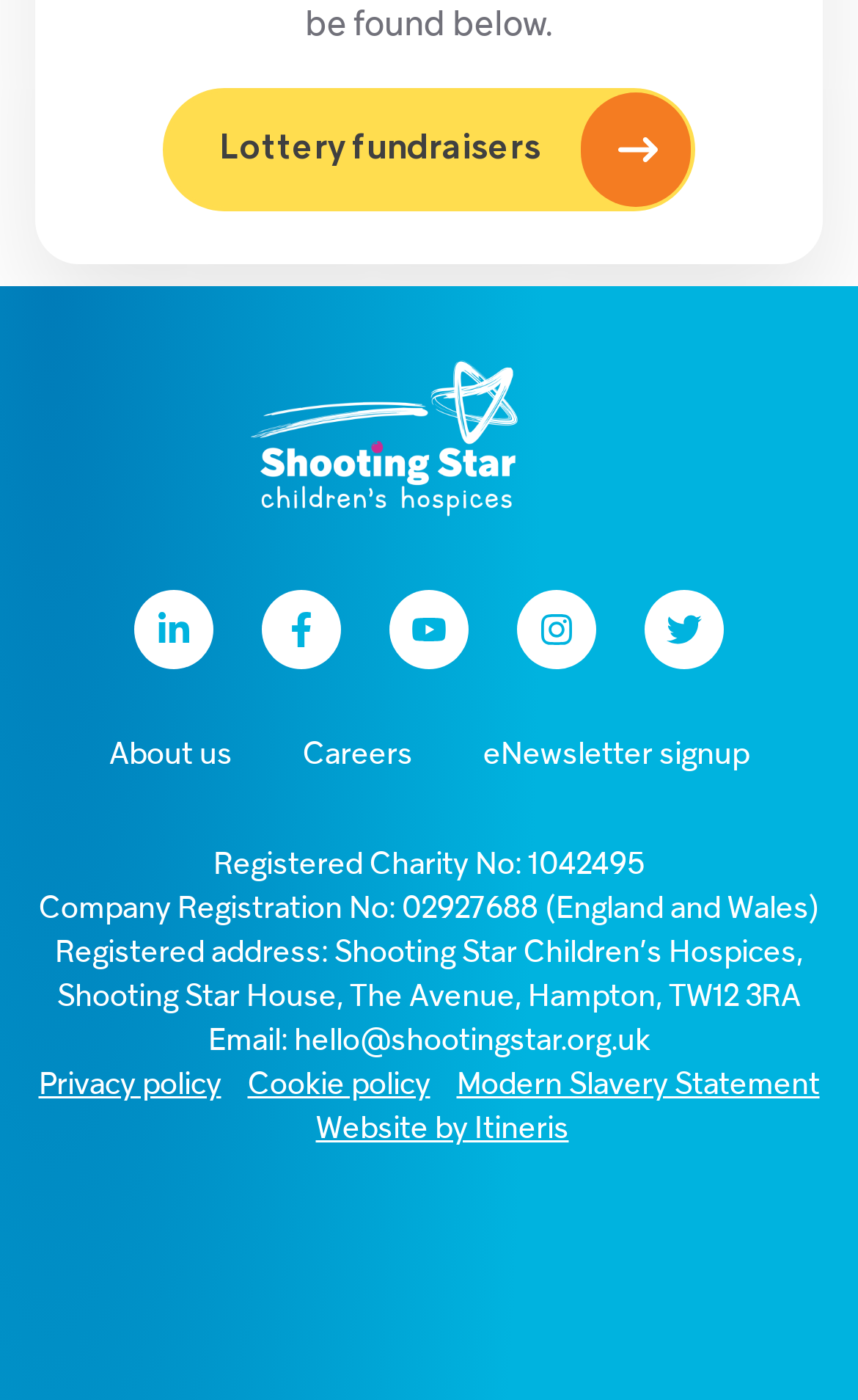How many links are there in the footer section?
Based on the image, provide a one-word or brief-phrase response.

7